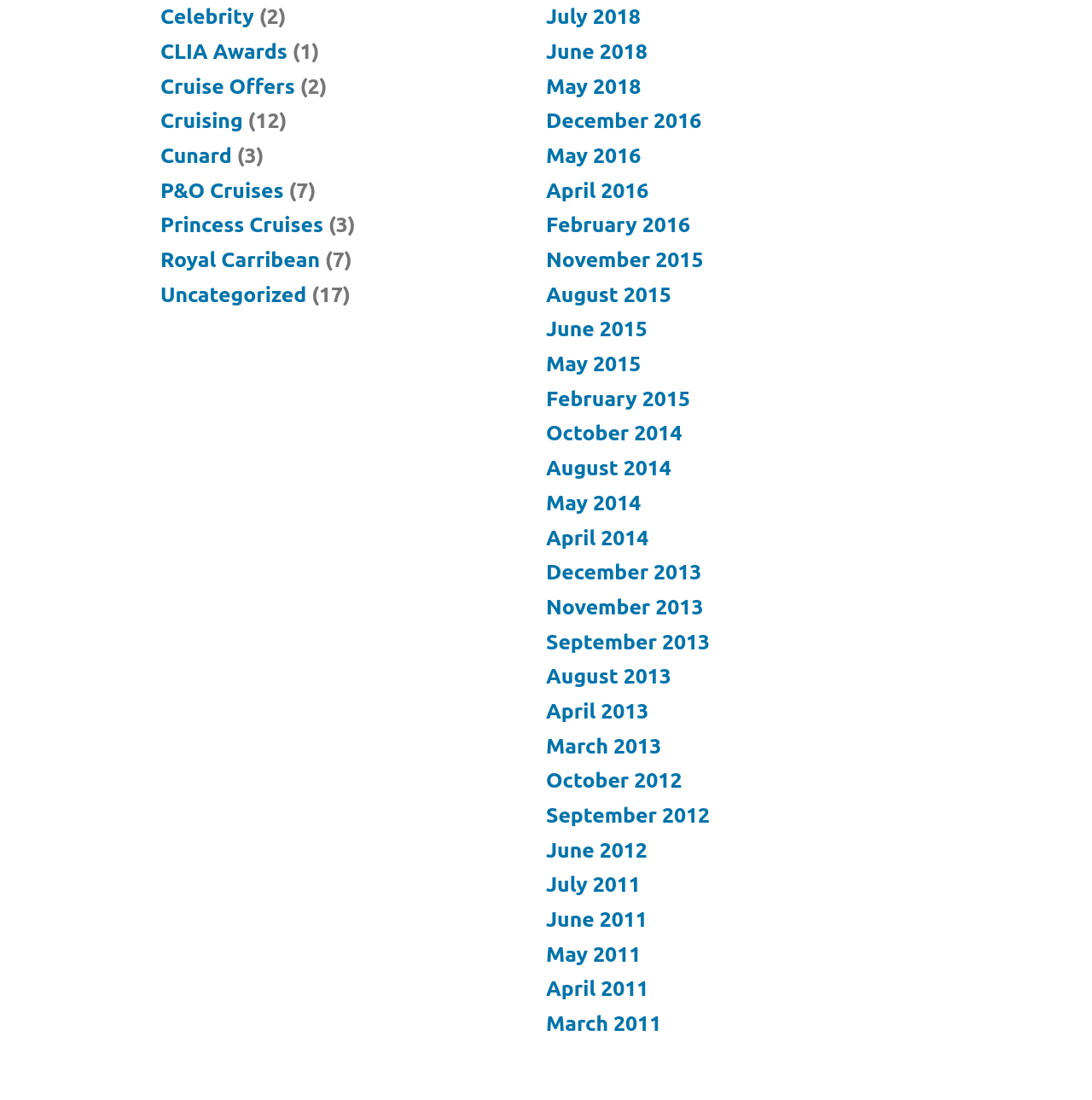Bounding box coordinates are specified in the format (top-left x, top-left y, bottom-right x, bottom-right y). All values are floating point numbers bounded between 0 and 1. Please provide the bounding box coordinate of the region this sentence describes: PEST CONTROL REVIEWS

None